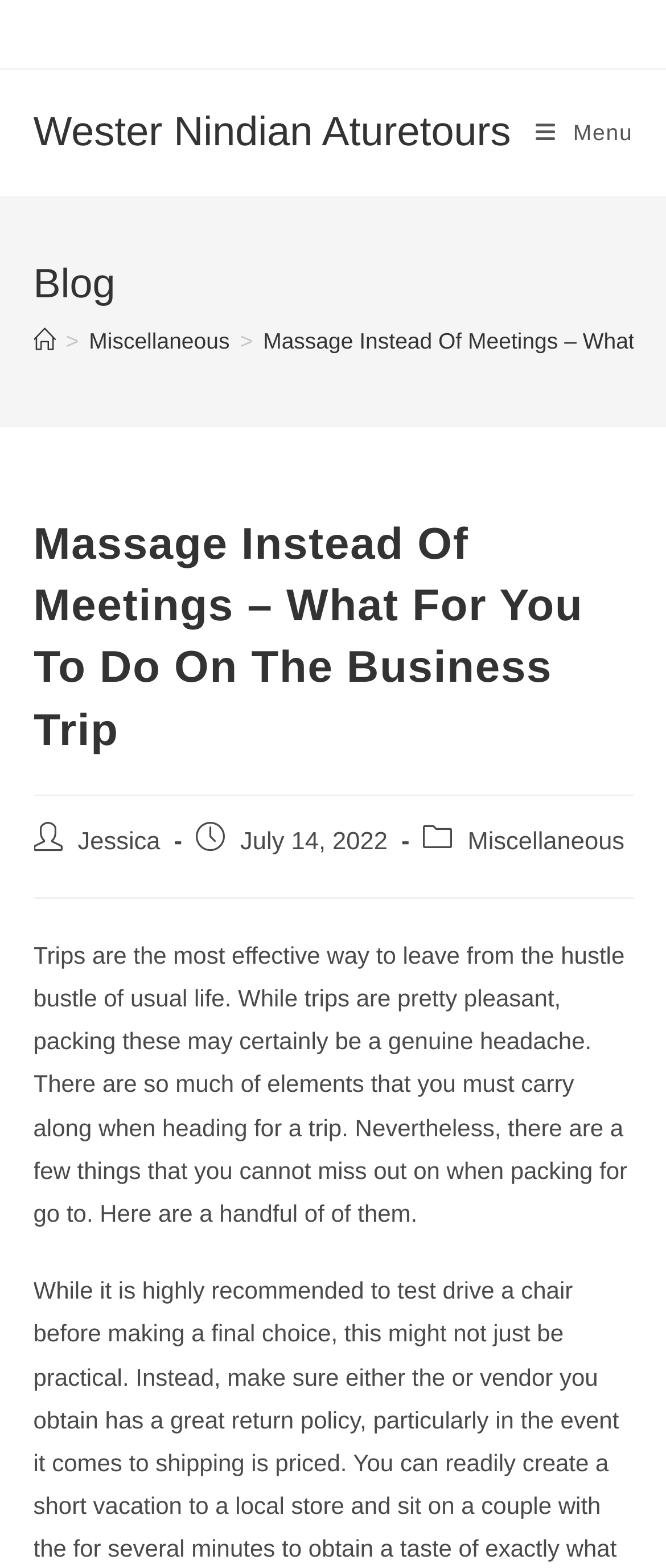What is the category of the blog post?
Give a detailed explanation using the information visible in the image.

The category of the blog post can be found by looking at the 'Post category:' section, which is located below the main heading. The text 'Miscellaneous' is a link that indicates the category of the post.